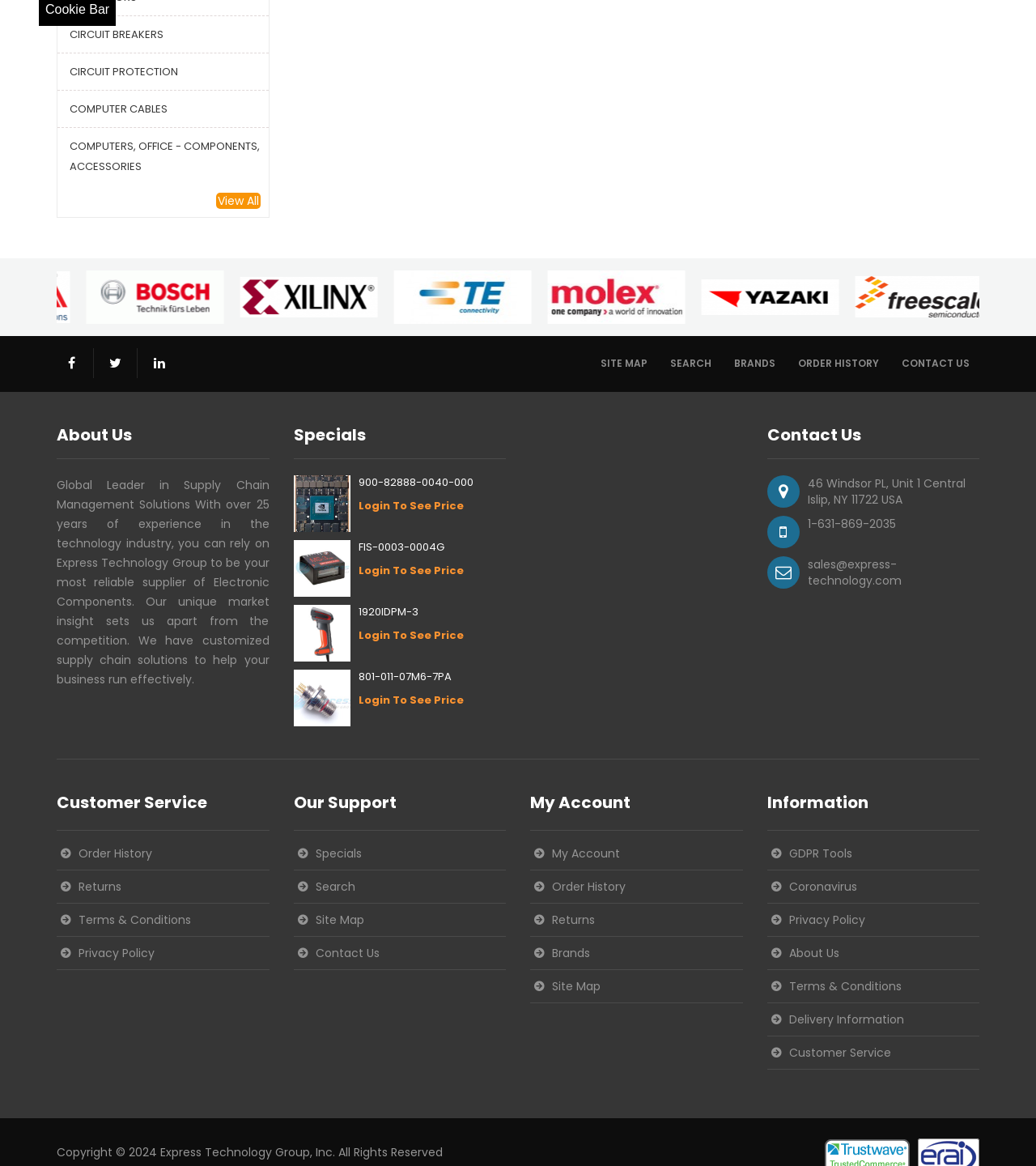Please locate the bounding box coordinates of the element that needs to be clicked to achieve the following instruction: "Login to see price". The coordinates should be four float numbers between 0 and 1, i.e., [left, top, right, bottom].

[0.346, 0.427, 0.447, 0.44]